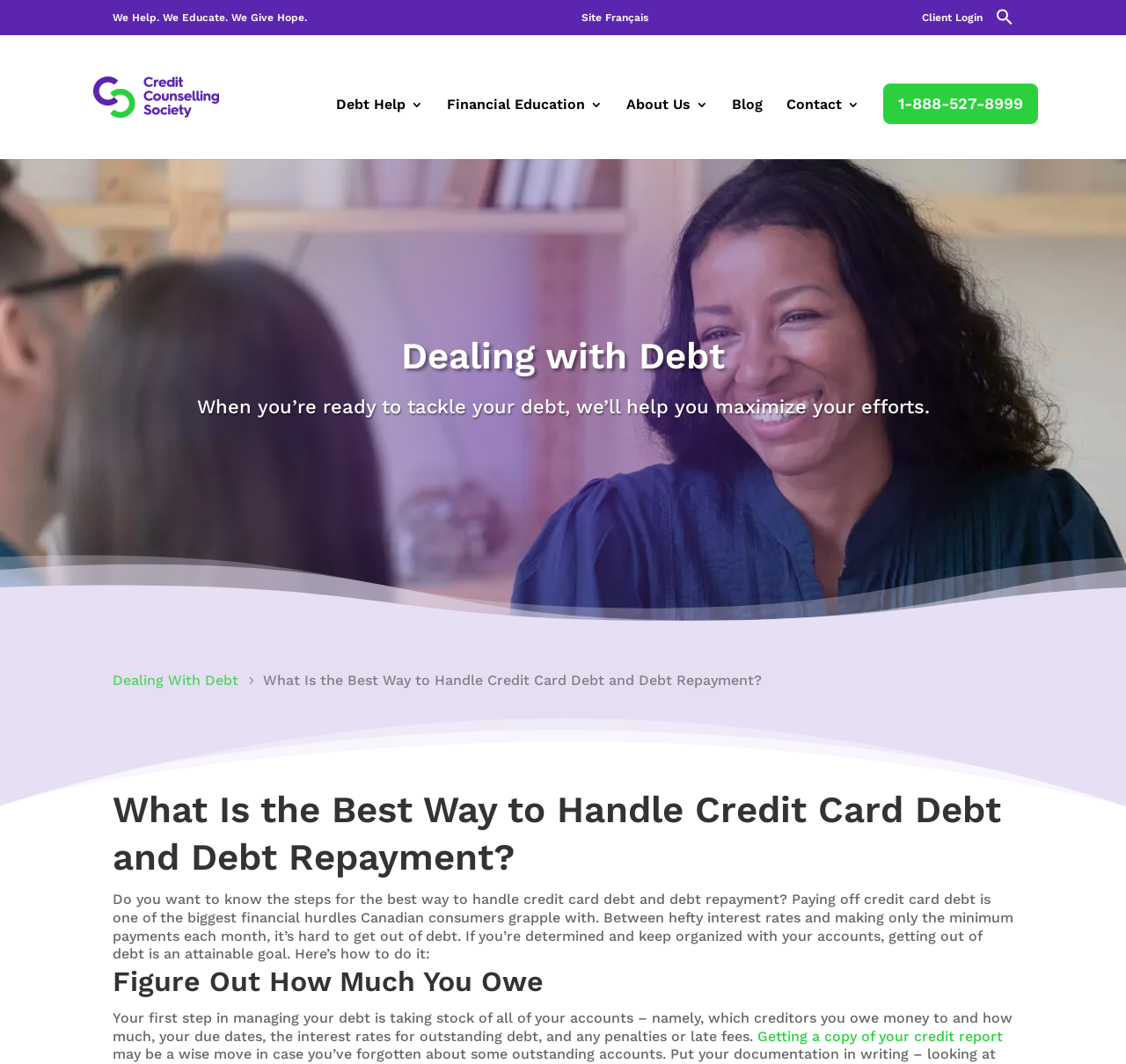What is the organization that provides debt help?
Answer the question with detailed information derived from the image.

The webpage appears to be affiliated with the Credit Counselling Society, as evidenced by the link 'Credit Counselling Society' and the image with the same name. The organization seems to provide debt help and education to individuals.